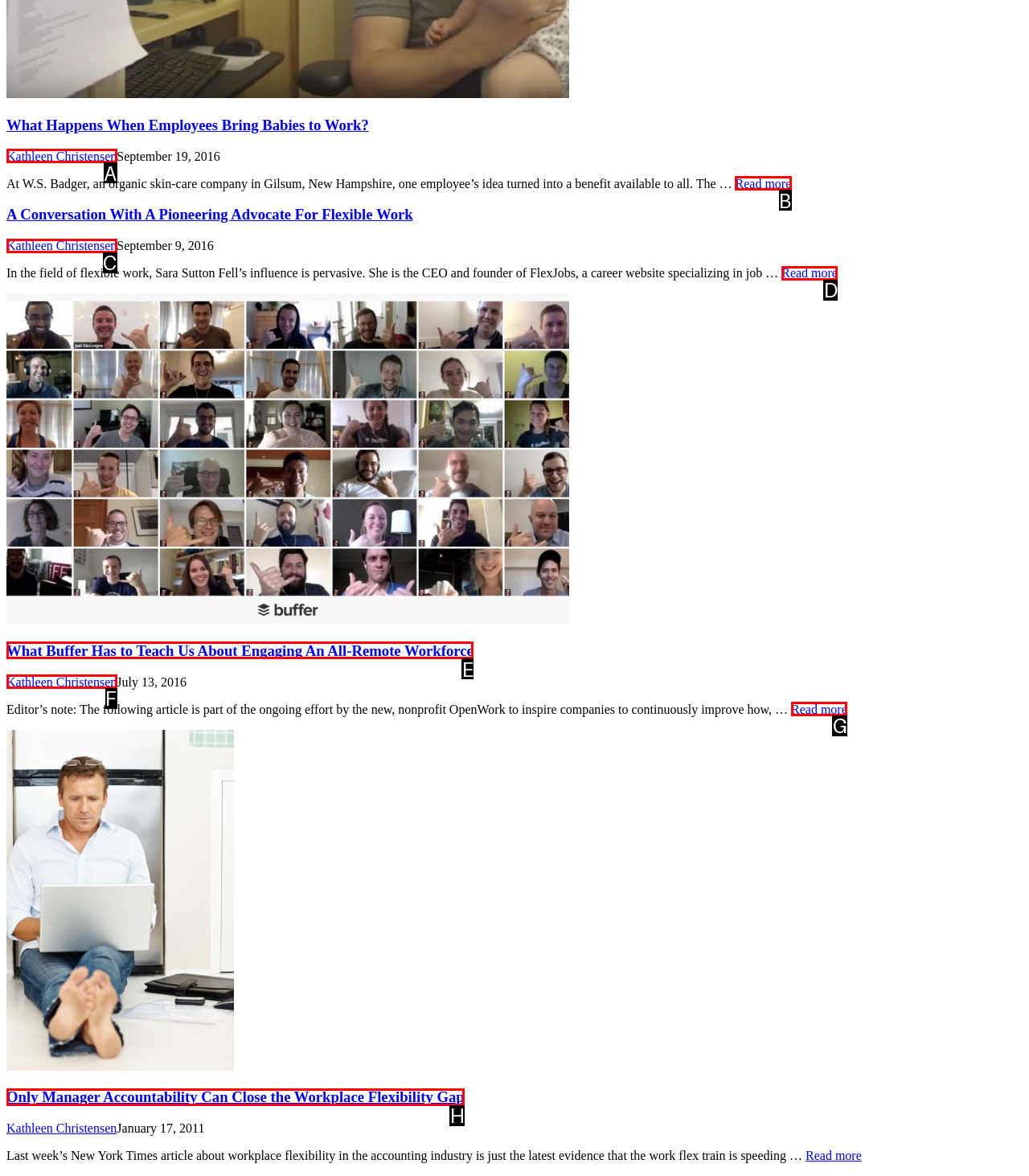Identify the letter of the UI element that fits the description: Kathleen Christensen
Respond with the letter of the option directly.

C